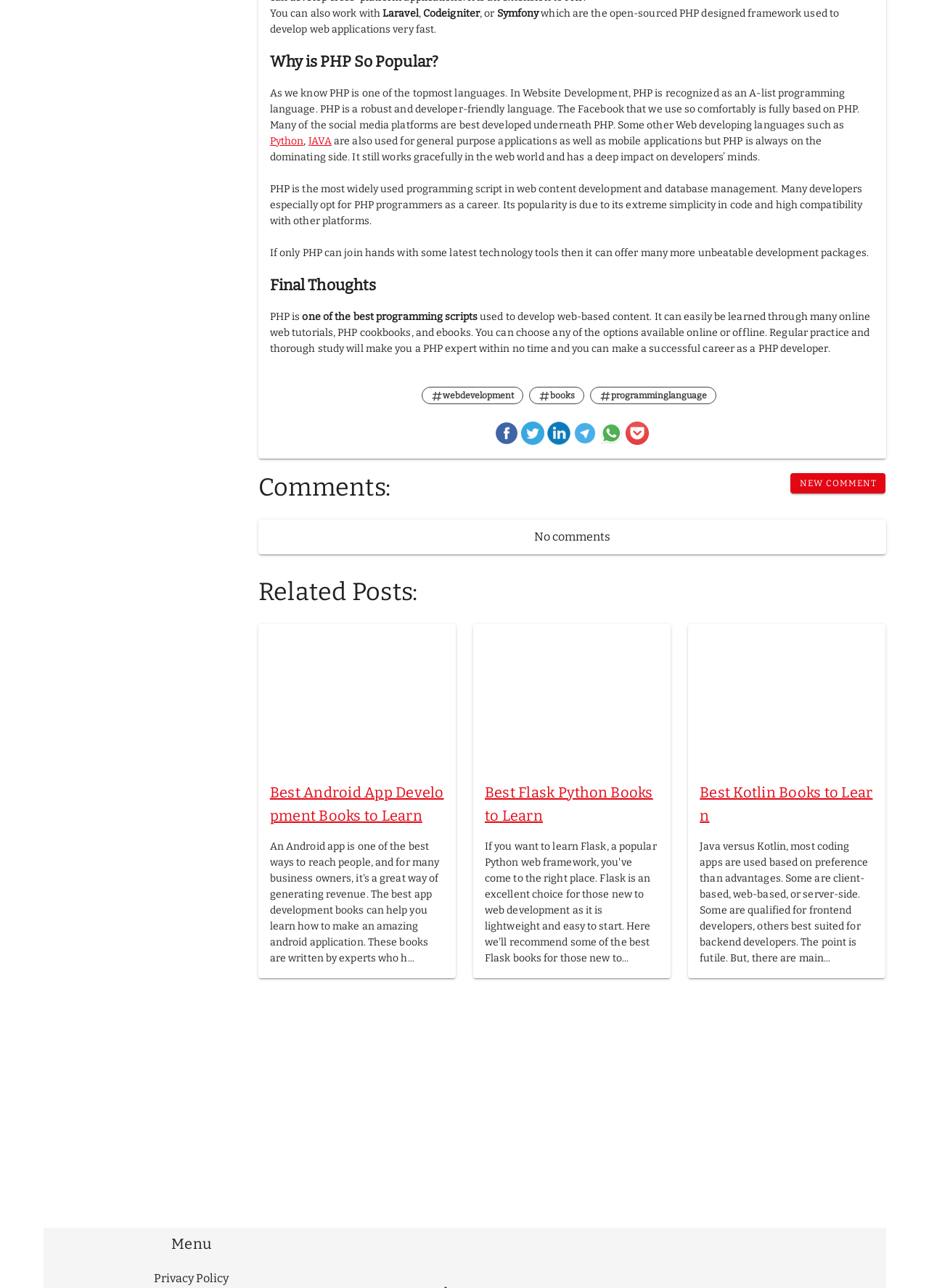Highlight the bounding box coordinates of the element that should be clicked to carry out the following instruction: "Read more about PHP". The coordinates must be given as four float numbers ranging from 0 to 1, i.e., [left, top, right, bottom].

[0.29, 0.042, 0.941, 0.054]